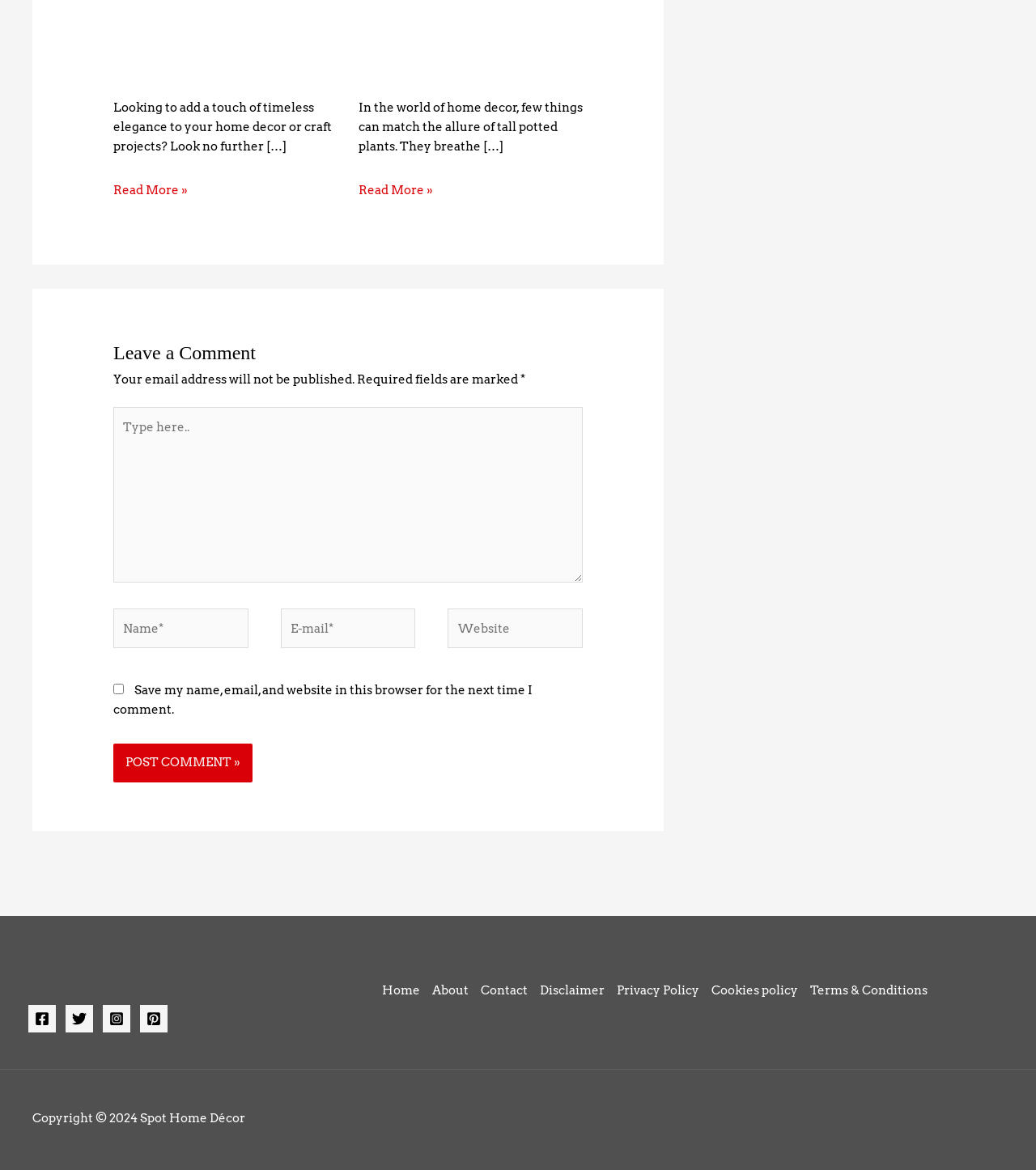What is the label of the checkbox?
Using the image as a reference, answer the question with a short word or phrase.

Save my name, email, and website in this browser for the next time I comment.